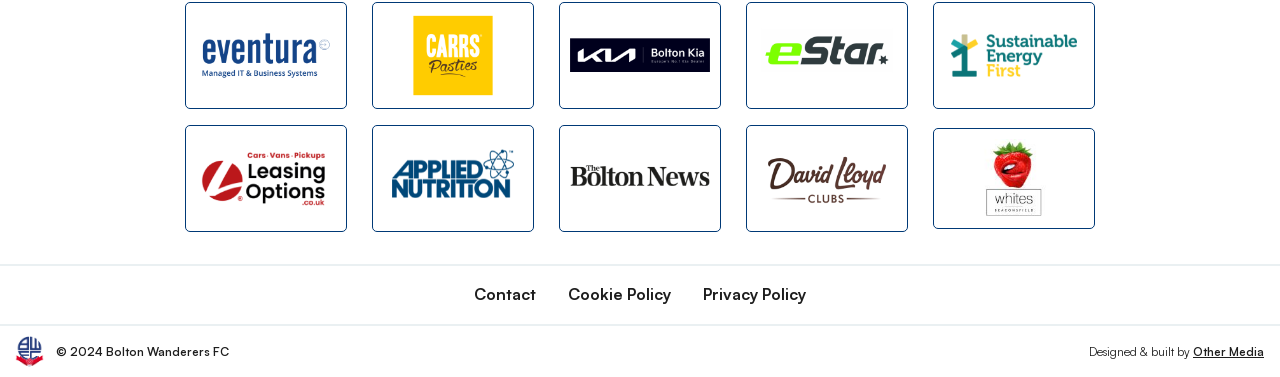Locate the bounding box coordinates of the clickable element to fulfill the following instruction: "Subscribe to the newsletter". Provide the coordinates as four float numbers between 0 and 1 in the format [left, top, right, bottom].

None